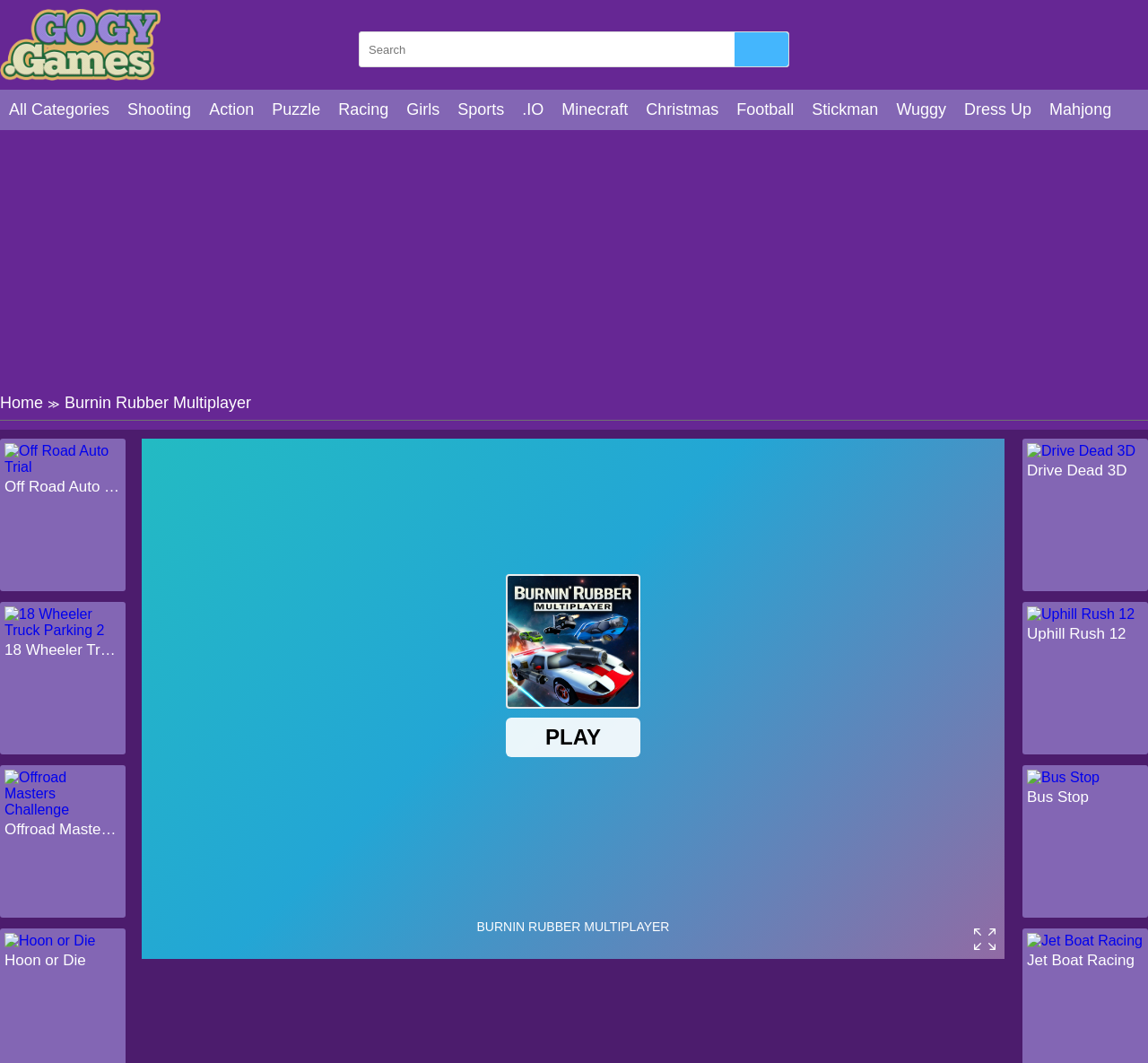What category is 'Racing' under?
Utilize the information in the image to give a detailed answer to the question.

The category 'Racing' is not a subcategory of any other category. It is a top-level category listed alongside other categories such as 'Shooting', 'Action', and 'Puzzle'.